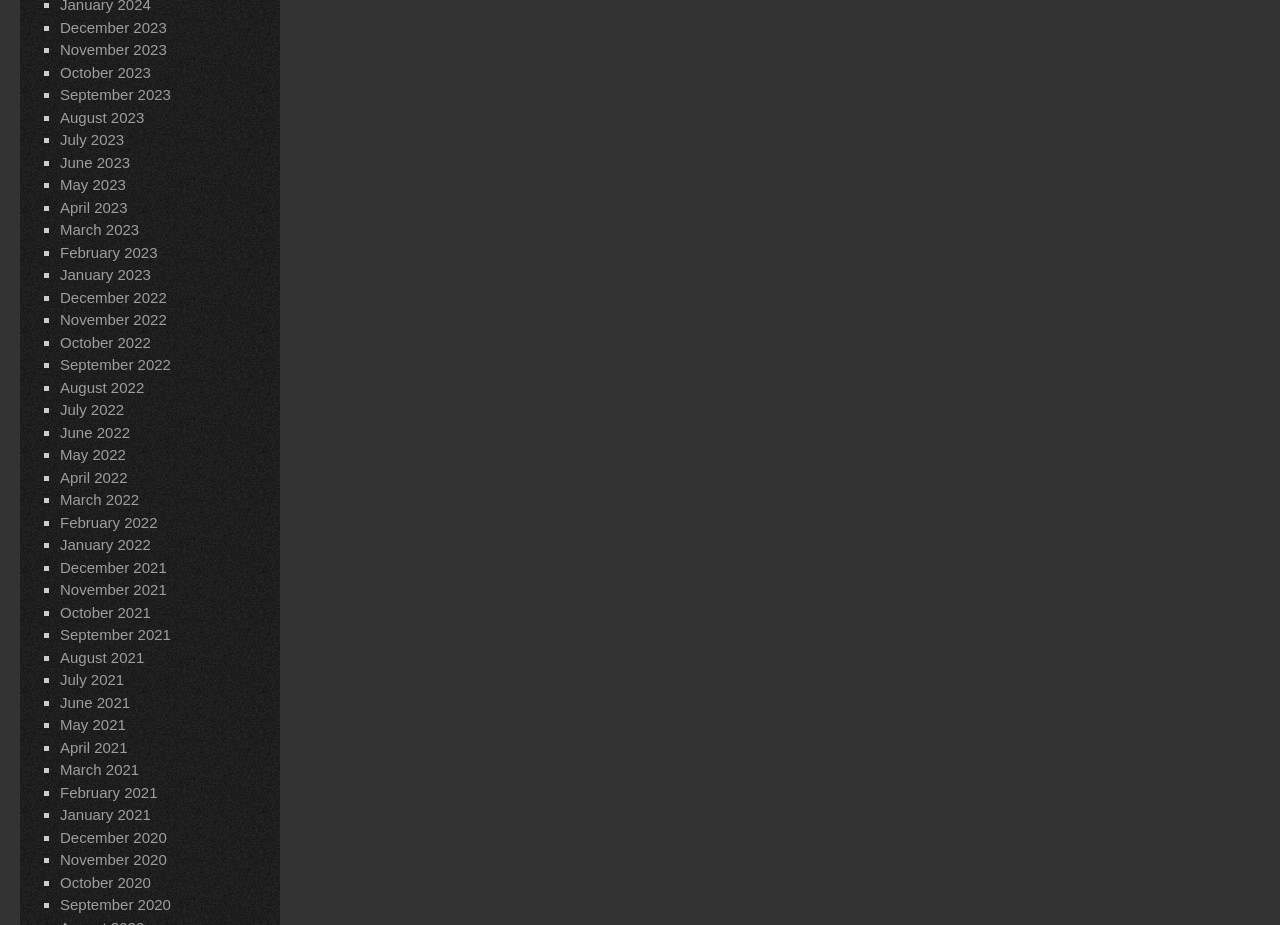Please identify the bounding box coordinates of the area that needs to be clicked to fulfill the following instruction: "View November 2022."

[0.047, 0.337, 0.13, 0.355]